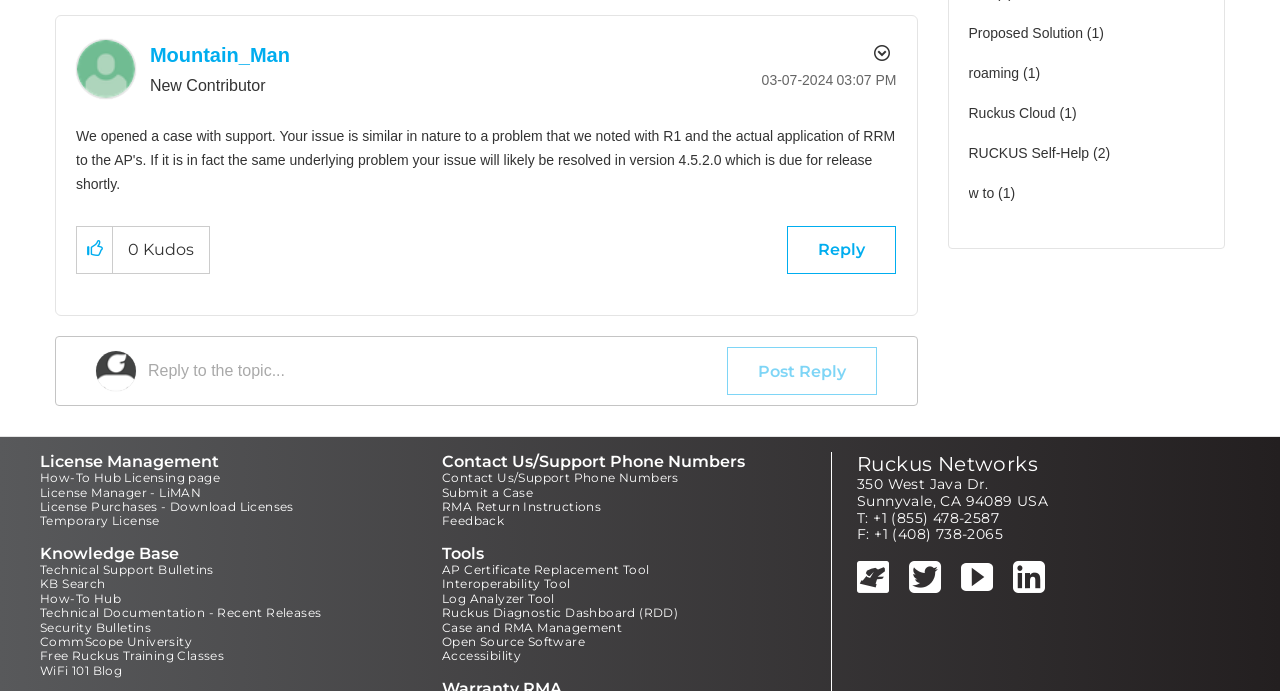Identify the bounding box for the UI element described as: "F: +1 (408) 738-2065". The coordinates should be four float numbers between 0 and 1, i.e., [left, top, right, bottom].

[0.67, 0.76, 0.784, 0.786]